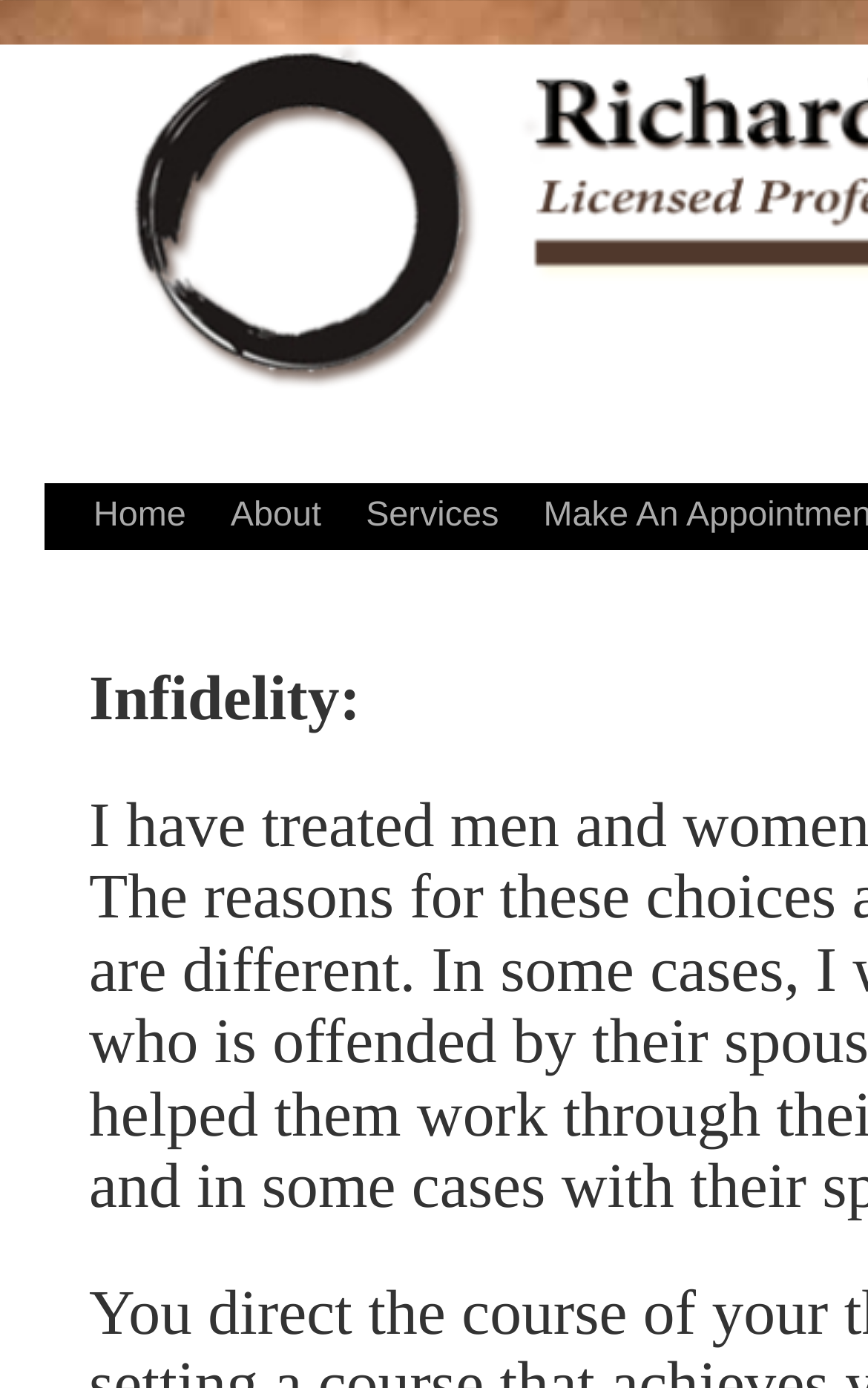Using the element description: "Services", determine the bounding box coordinates for the specified UI element. The coordinates should be four float numbers between 0 and 1, [left, top, right, bottom].

[0.361, 0.348, 0.54, 0.396]